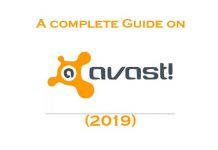Offer a detailed narrative of what is shown in the image.

The image features an eye-catching cover for a comprehensive guide on Avast, a well-known antivirus software. The title "A complete Guide on Avast!" prominently displayed in bold, inviting font, is underscored by a simplified version of the Avast logo, characterized by its distinctive orange color and unique shape, which suggests a friendly yet professional approach to cybersecurity. The year "(2019)" is noted at the bottom, indicating the publication date of this guide, signaling that it contains relevant information and insights as of that year. This image is representative of resources available for understanding how to effectively use Avast's antivirus solutions.